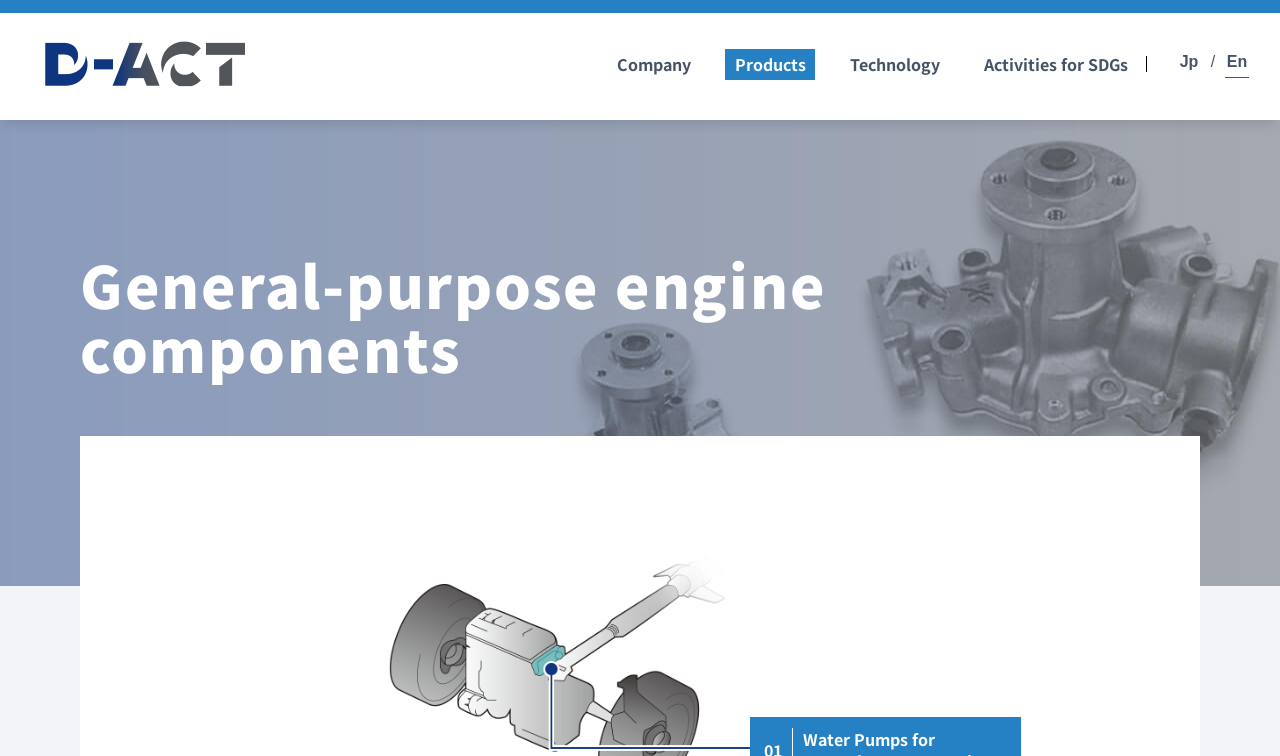Bounding box coordinates are specified in the format (top-left x, top-left y, bottom-right x, bottom-right y). All values are floating point numbers bounded between 0 and 1. Please provide the bounding box coordinate of the region this sentence describes: Activities for SDGs

[0.767, 0.042, 0.883, 0.127]